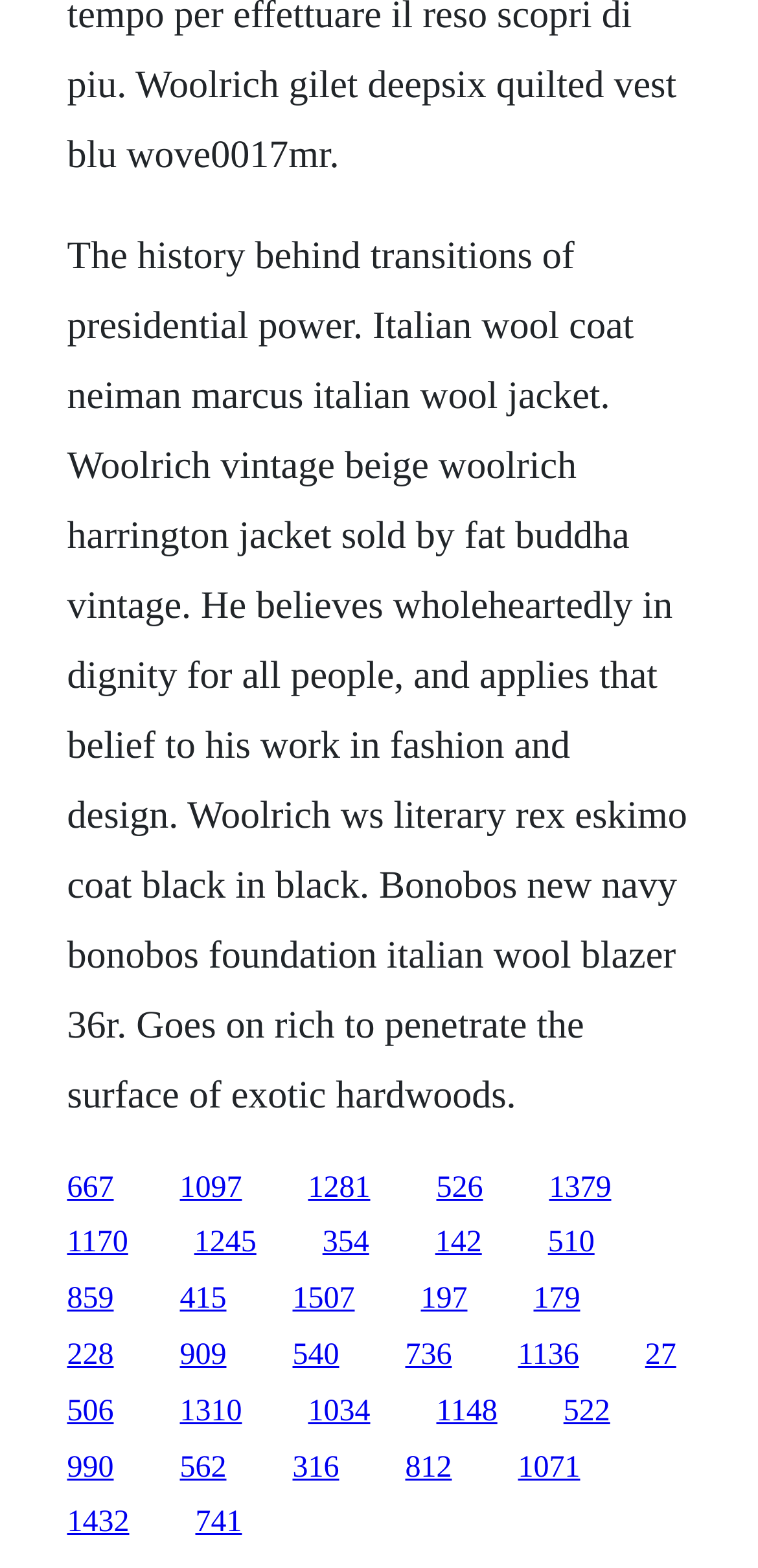Given the element description 1097, predict the bounding box coordinates for the UI element in the webpage screenshot. The format should be (top-left x, top-left y, bottom-right x, bottom-right y), and the values should be between 0 and 1.

[0.237, 0.747, 0.319, 0.768]